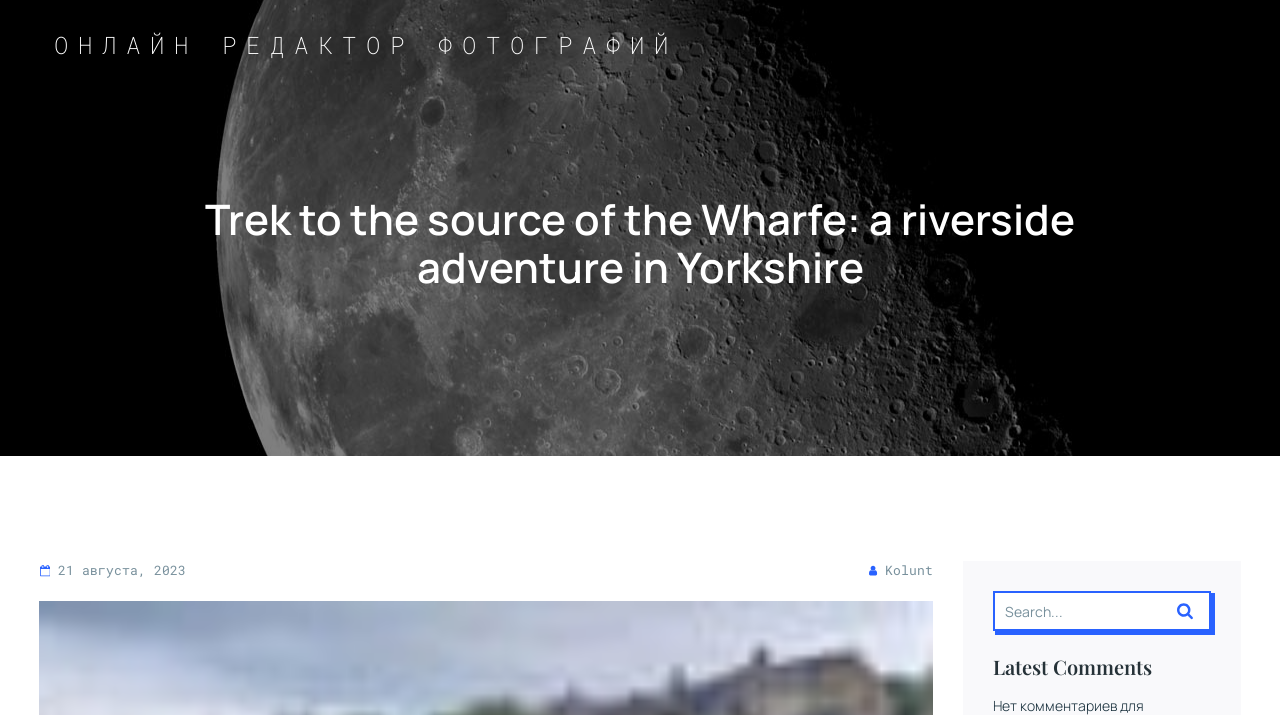Bounding box coordinates should be in the format (top-left x, top-left y, bottom-right x, bottom-right y) and all values should be floating point numbers between 0 and 1. Determine the bounding box coordinate for the UI element described as: name="font-awesome/search"

[0.906, 0.827, 0.946, 0.883]